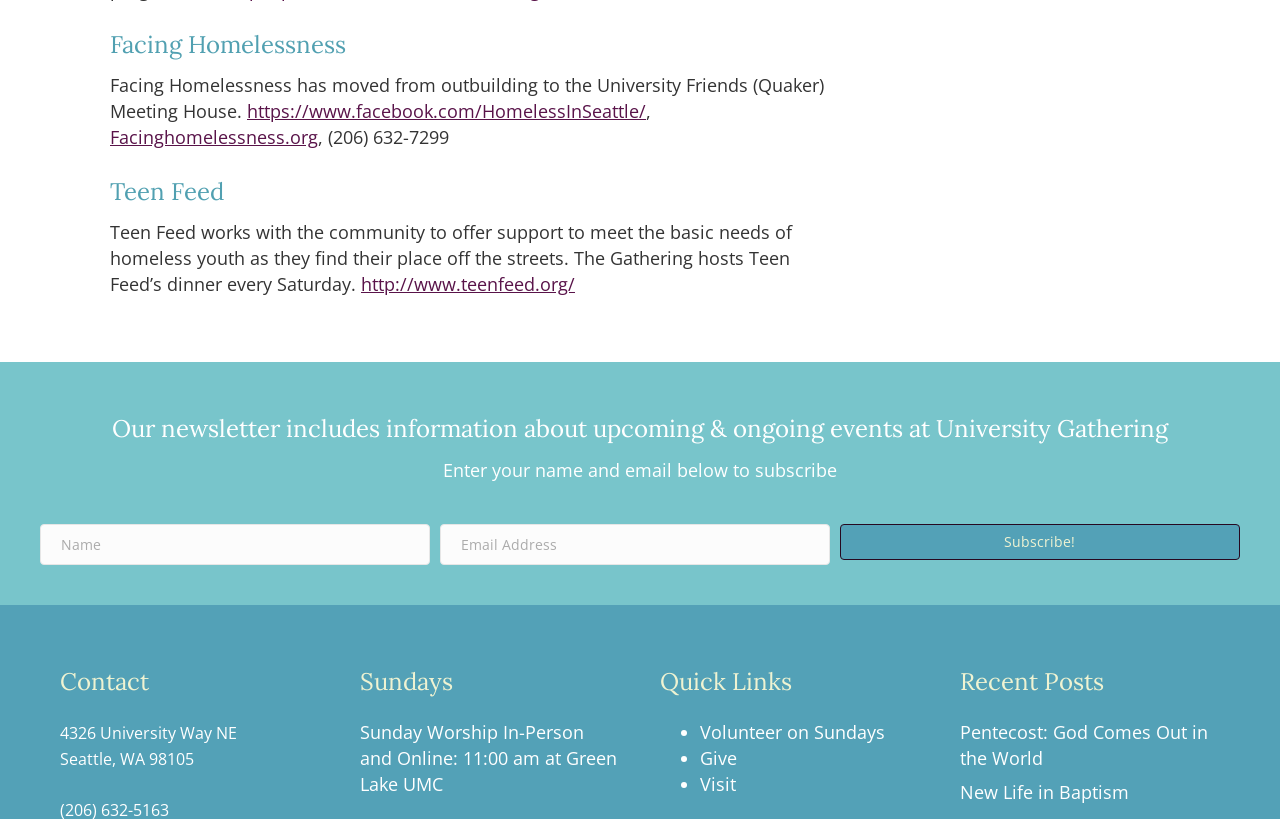What is the address of the University Gathering?
Based on the screenshot, provide your answer in one word or phrase.

4326 University Way NE